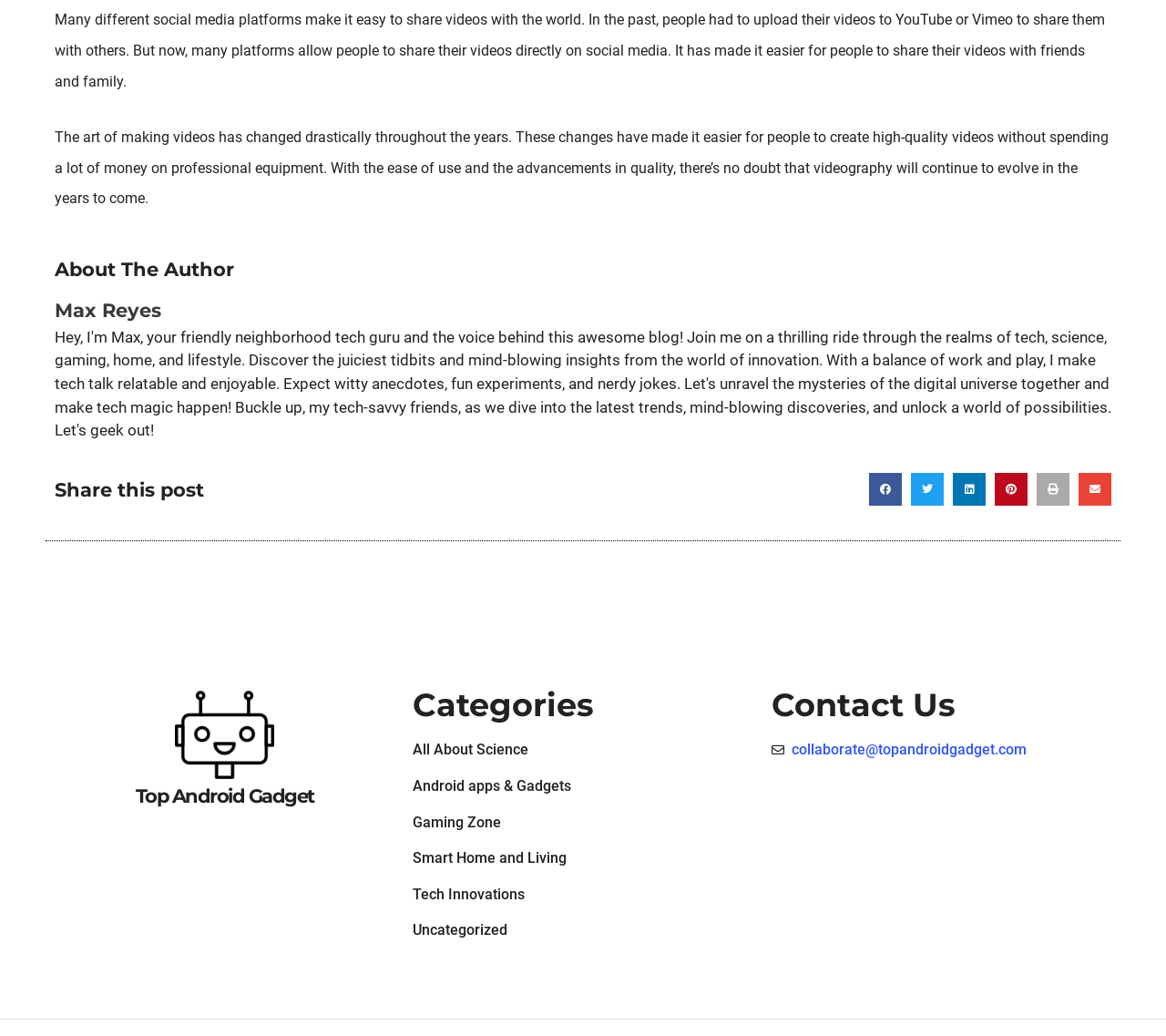Use the details in the image to answer the question thoroughly: 
What is the topic of the article?

The topic of the article can be inferred from the static text elements at the top of the webpage, which discuss the evolution of videography and its ease of use.